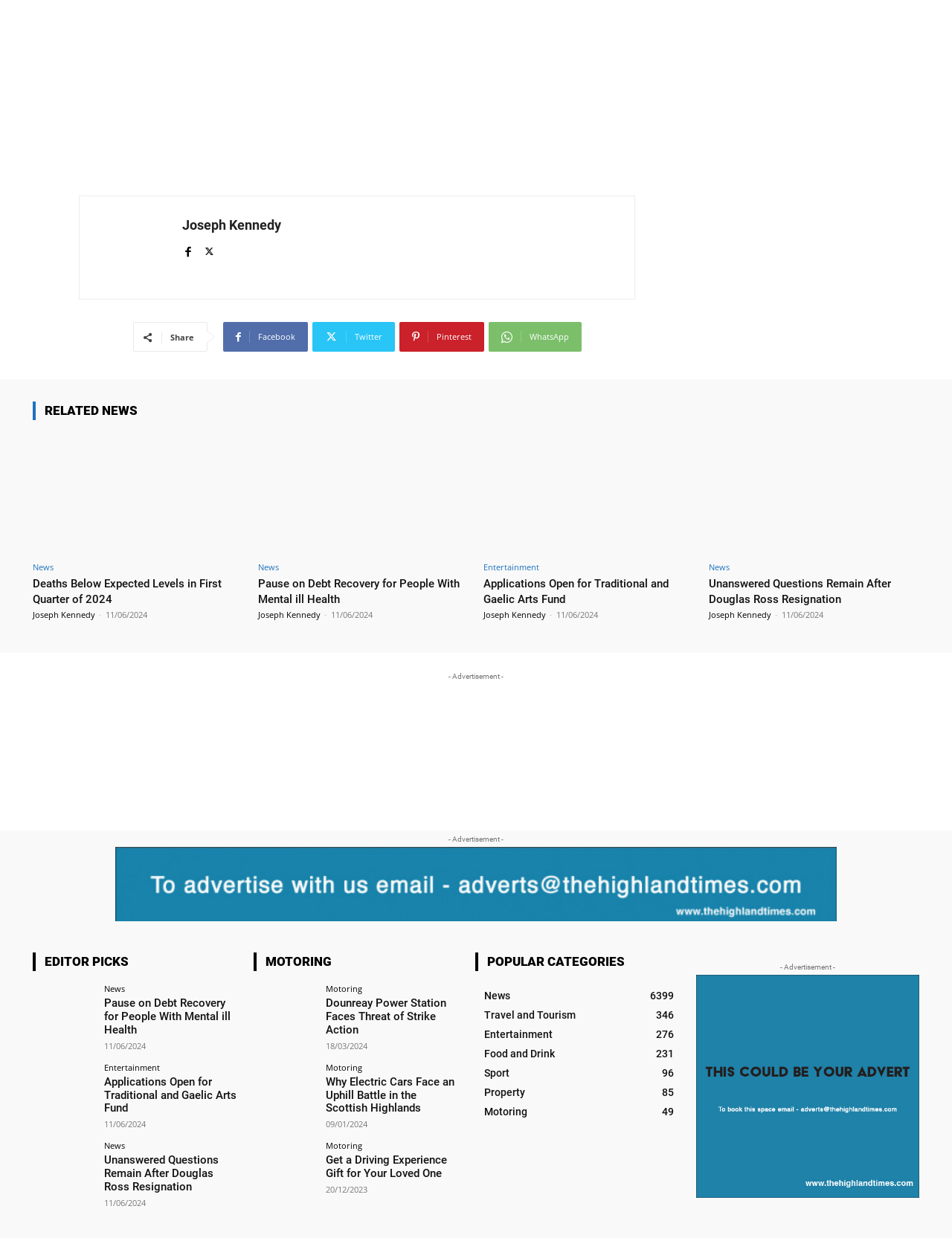Predict the bounding box coordinates of the area that should be clicked to accomplish the following instruction: "Read the news about 'Deaths Below Expected Levels in First Quarter of 2024'". The bounding box coordinates should consist of four float numbers between 0 and 1, i.e., [left, top, right, bottom].

[0.034, 0.35, 0.255, 0.447]